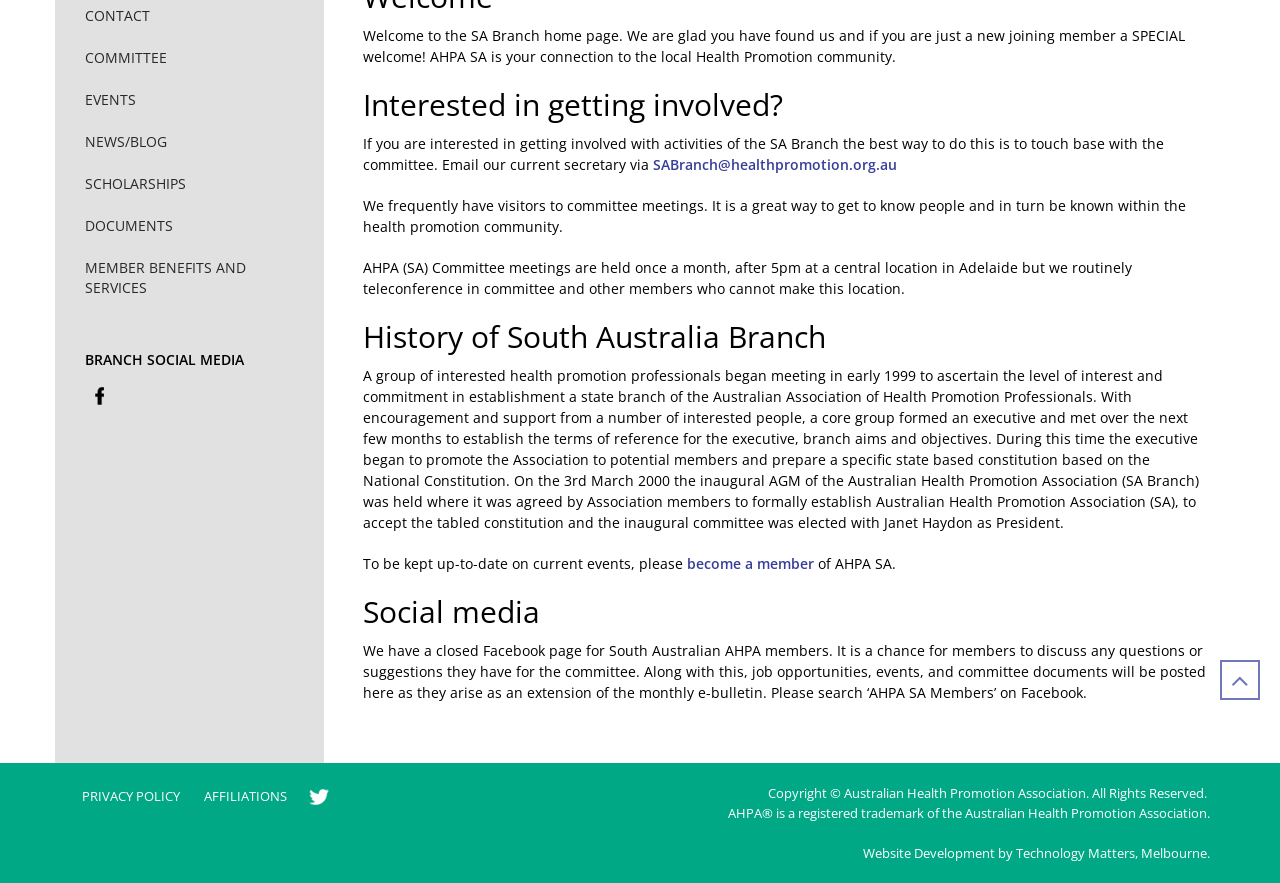Locate the UI element that matches the description Twitter @bilalakil in the webpage screenshot. Return the bounding box coordinates in the format (top-left x, top-left y, bottom-right x, bottom-right y), with values ranging from 0 to 1.

None